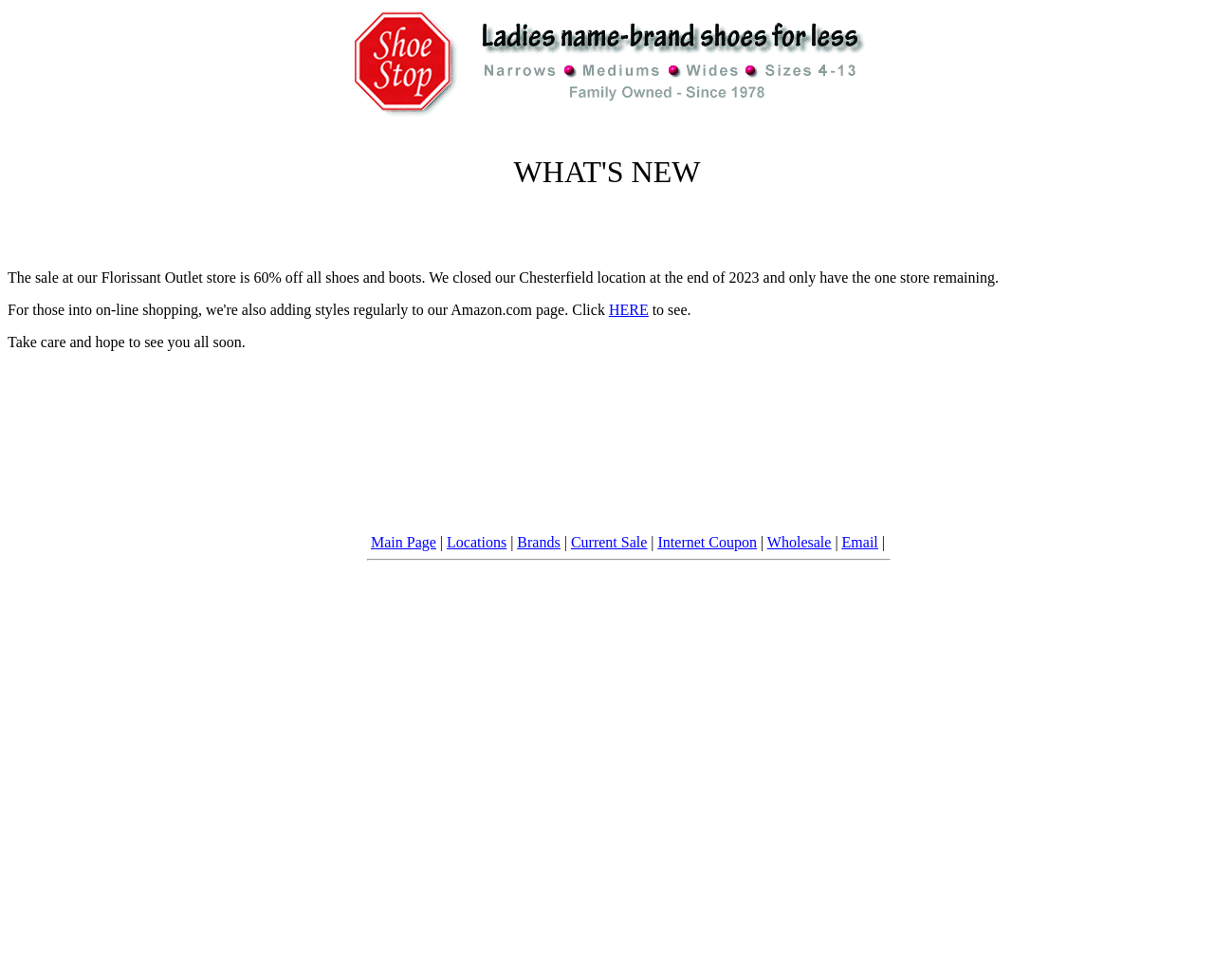Please provide a comprehensive answer to the question based on the screenshot: What is the purpose of the link 'HERE'?

I read the text that says 'to see.' and found the link 'HERE' nearby. It seems that the purpose of the link 'HERE' is to allow users to see the sale.